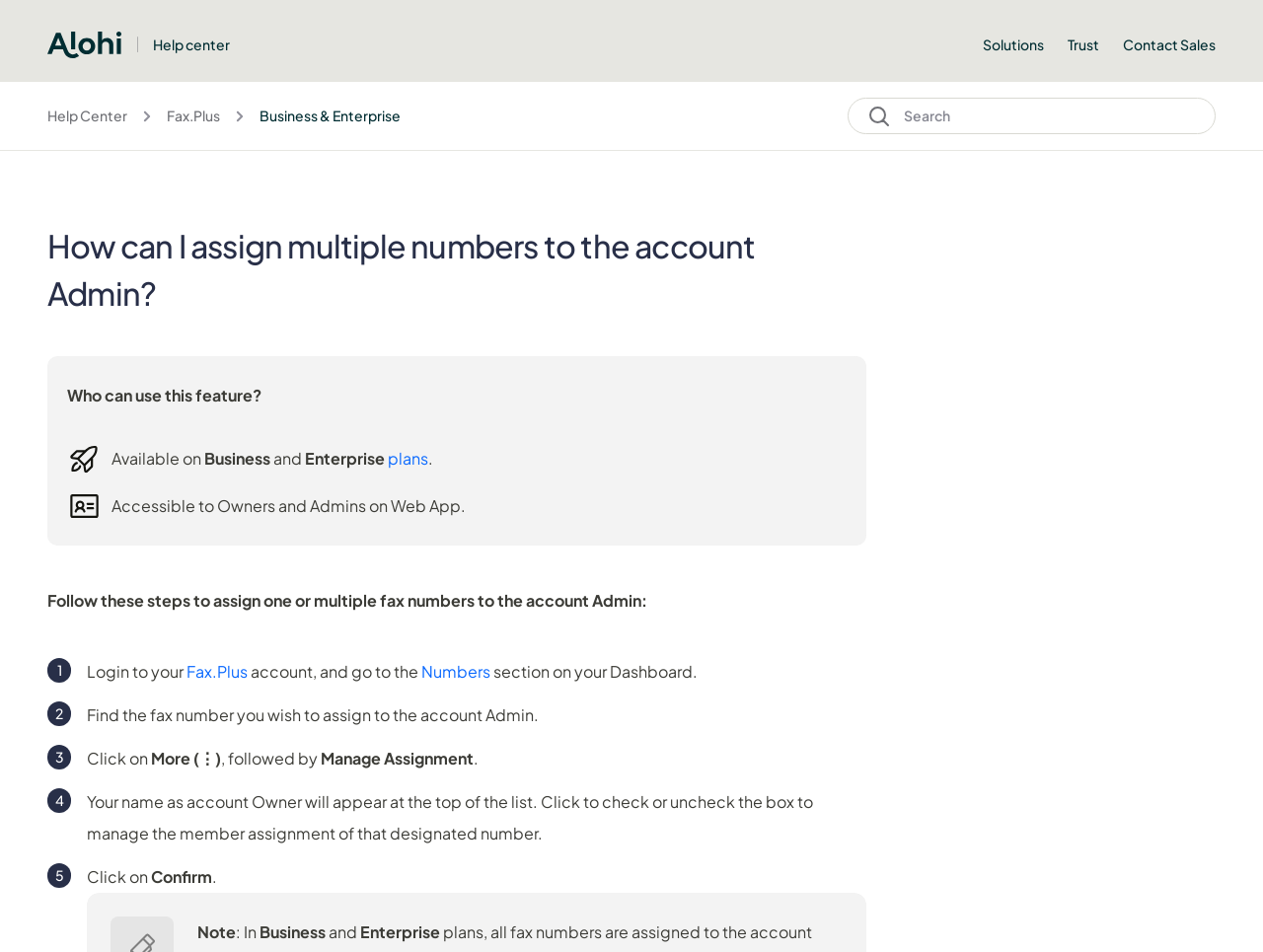Identify the bounding box coordinates for the region of the element that should be clicked to carry out the instruction: "Click on 'Contact Sales'". The bounding box coordinates should be four float numbers between 0 and 1, i.e., [left, top, right, bottom].

[0.889, 0.036, 0.962, 0.058]